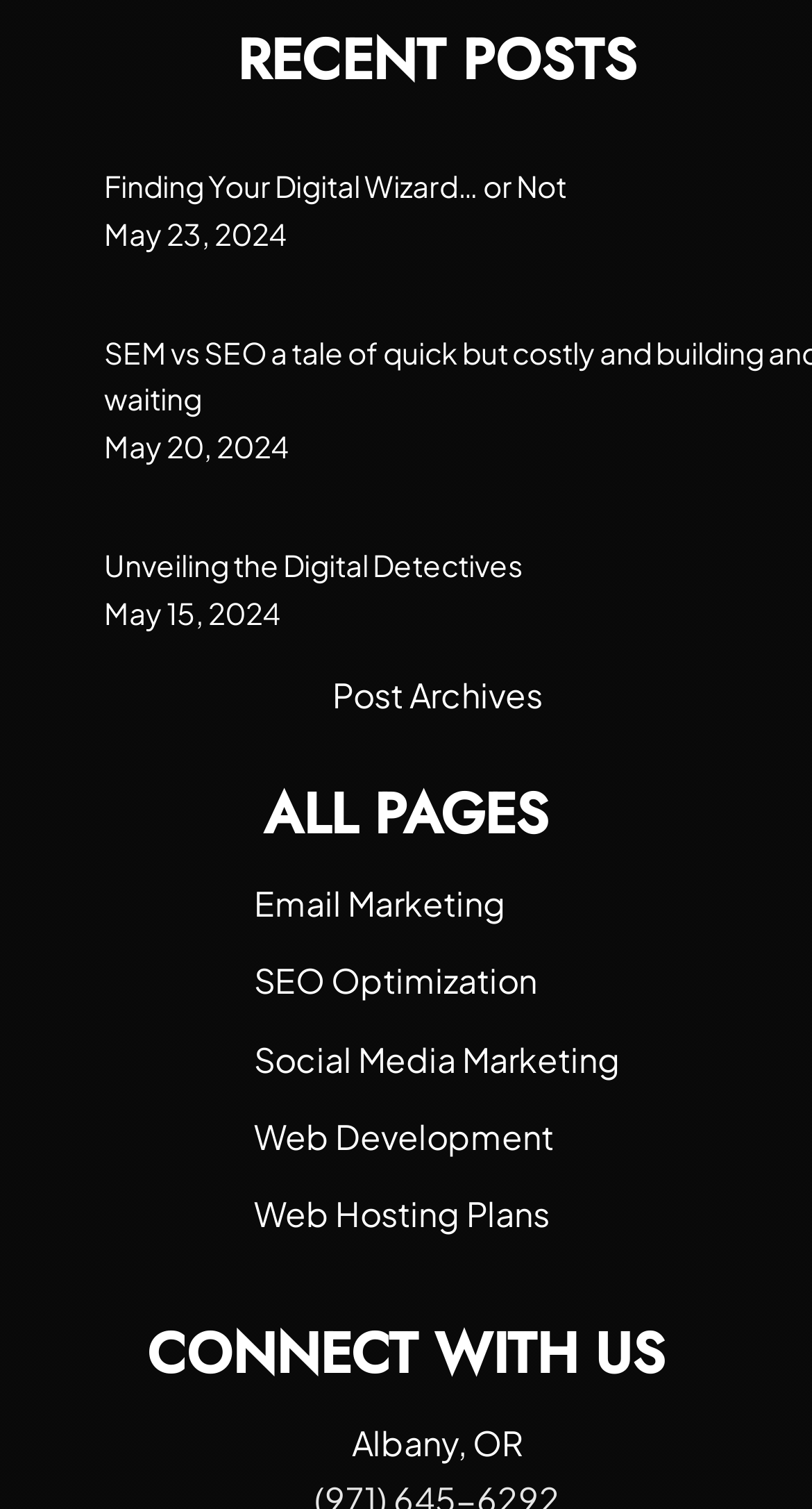Please identify the bounding box coordinates of the element's region that needs to be clicked to fulfill the following instruction: "Read the article by Mary Patterson". The bounding box coordinates should consist of four float numbers between 0 and 1, i.e., [left, top, right, bottom].

None